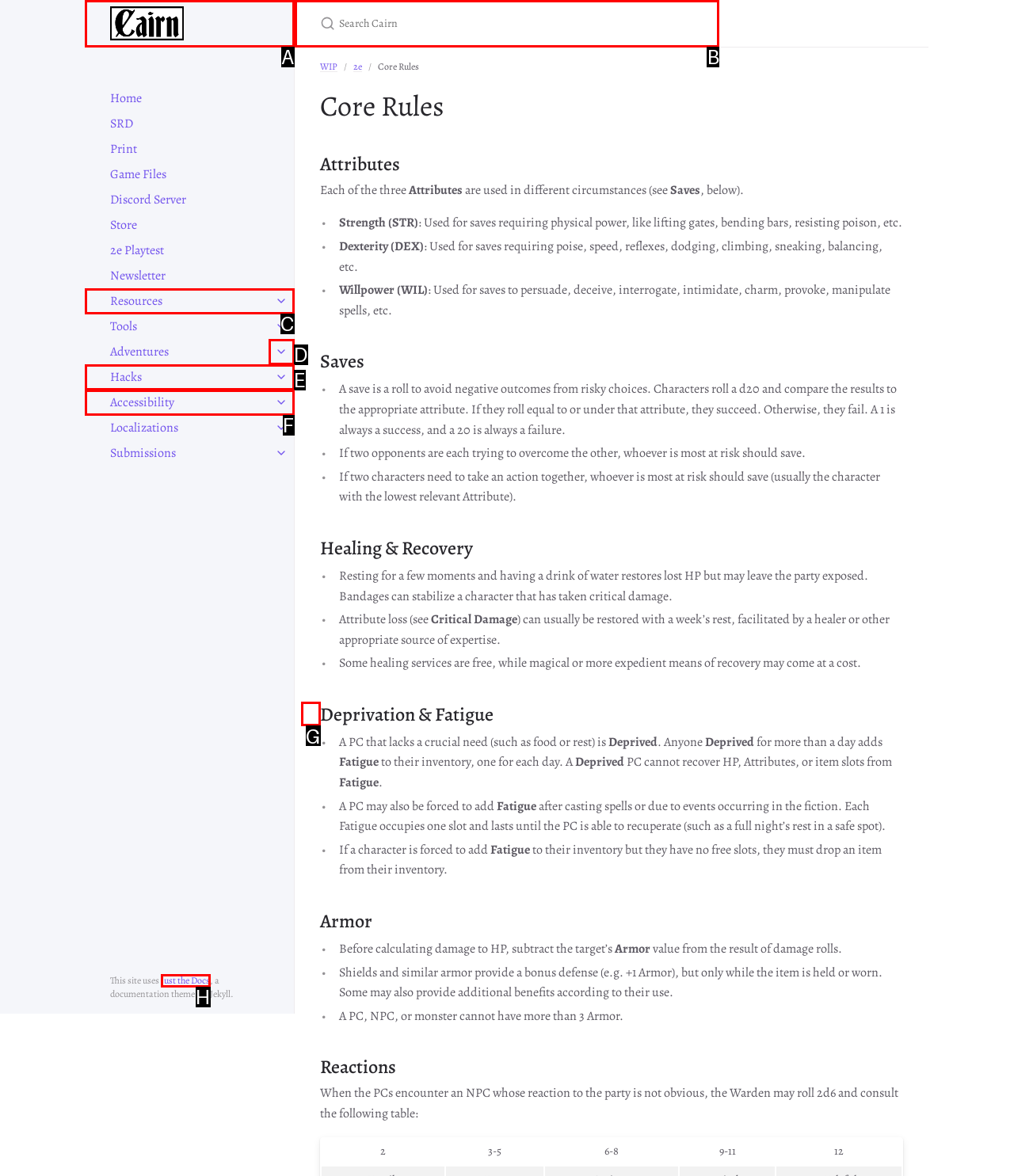Select the right option to accomplish this task: Read the 'The Minstrel Sleeps (8/7/21)' post. Reply with the letter corresponding to the correct UI element.

None